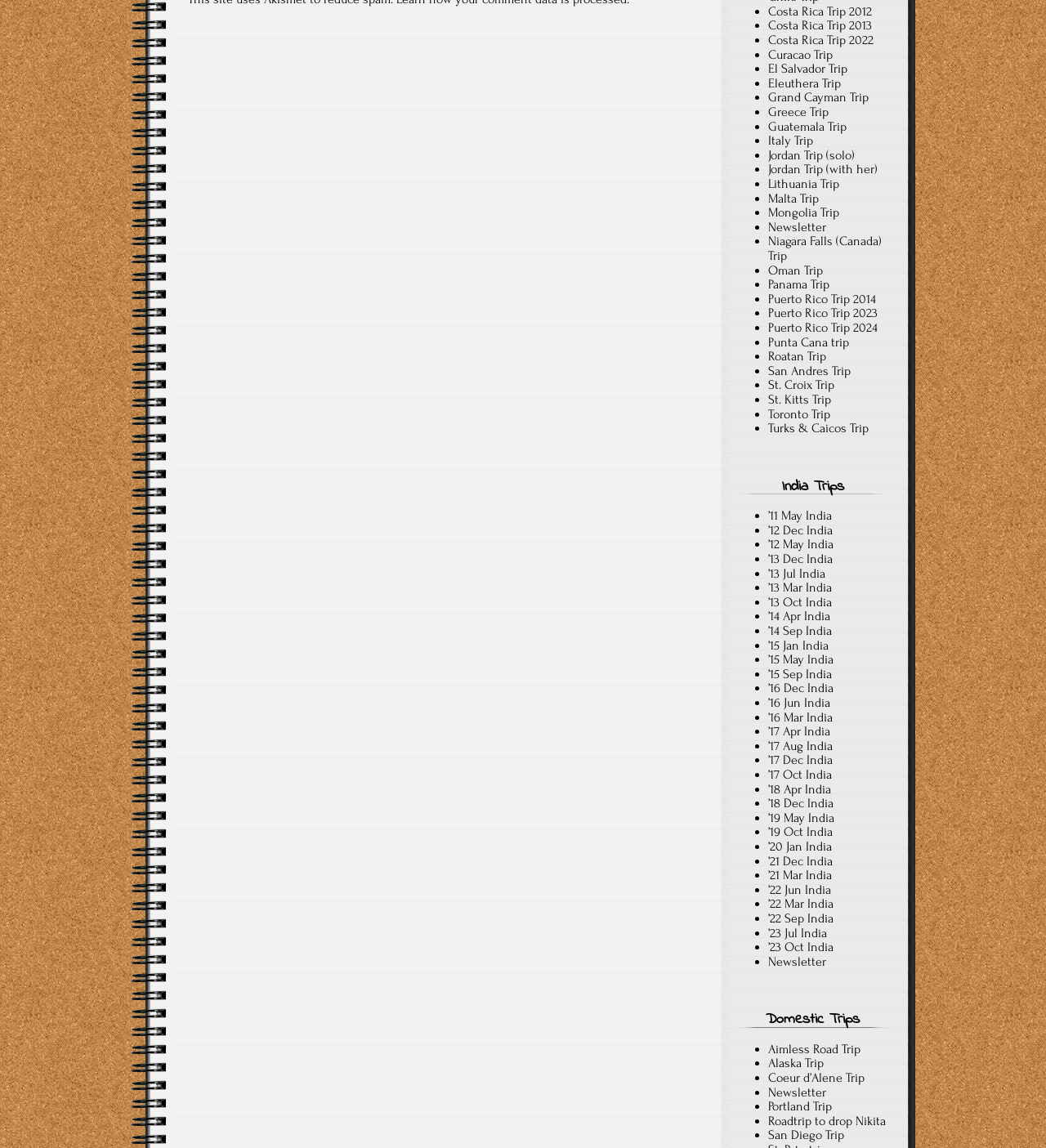Determine the bounding box coordinates of the section I need to click to execute the following instruction: "Open Newsletter". Provide the coordinates as four float numbers between 0 and 1, i.e., [left, top, right, bottom].

[0.734, 0.191, 0.79, 0.204]